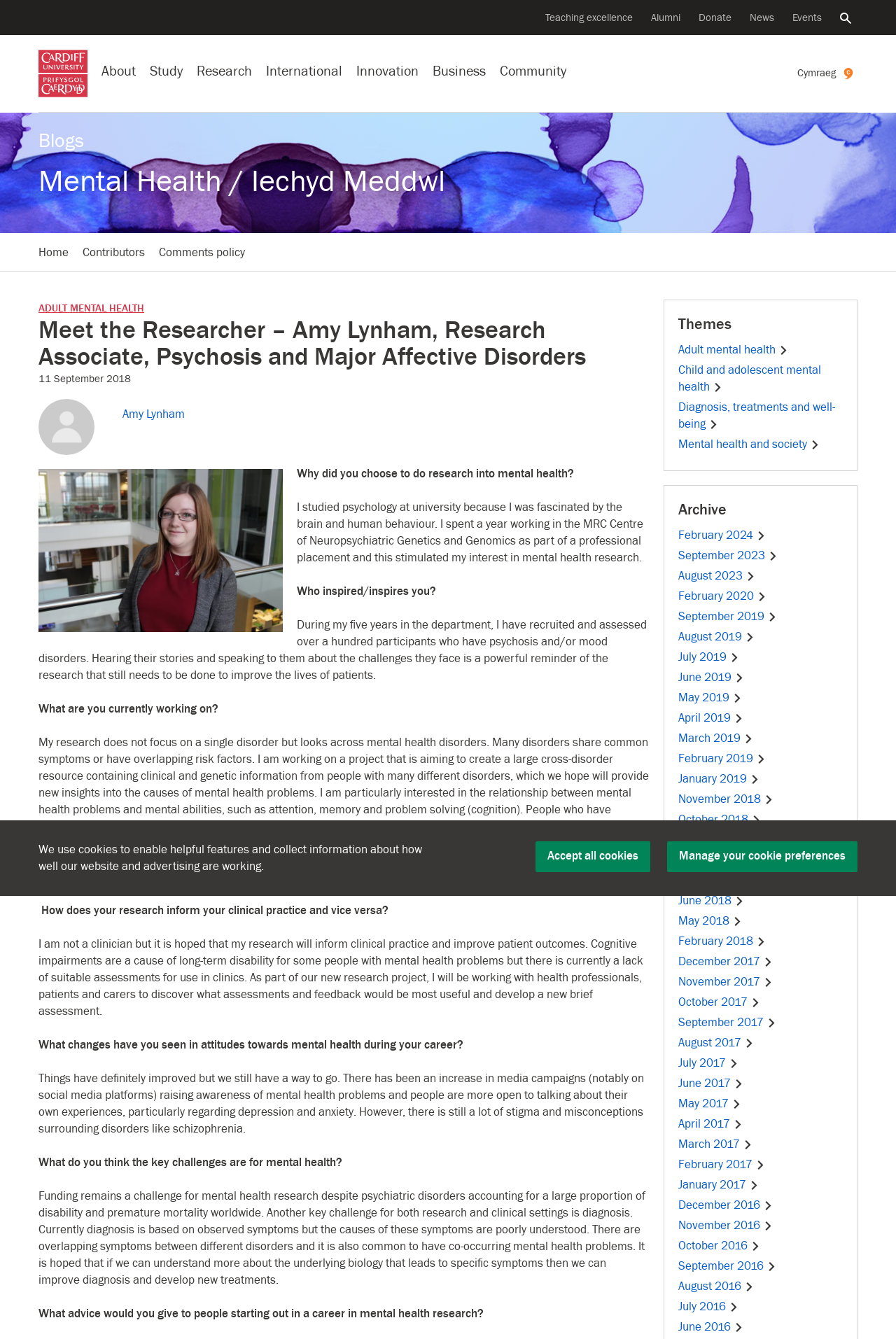Provide a comprehensive caption for the webpage.

This webpage is about a researcher, Amy Lynham, who is a Research Associate in Psychosis and Major Affective Disorders at Cardiff University. The page is divided into several sections. At the top, there is a navigation menu with links to various parts of the university's website, including "About the University", "Study at Cardiff University", and "Research at the University". Below this, there is a section with a link to a Welsh version of the page.

The main content of the page is an interview with Amy Lynham, where she talks about her research and experiences. The interview is divided into several questions, including "Why did you choose to do research into mental health?", "Who inspired/inspires you?", and "What are you currently working on?". Amy's responses are provided in detail, discussing her research projects, her experiences working with patients, and her goals for improving mental health outcomes.

On the right-hand side of the page, there are several links to related topics, including "Adult mental health", "Child and adolescent mental health", and "Mental health and society". There is also an archive section with links to previous articles from 2024, 2023, 2020, and 2019.

At the bottom of the page, there is a cookie notice with links to accept all cookies or manage cookie preferences.